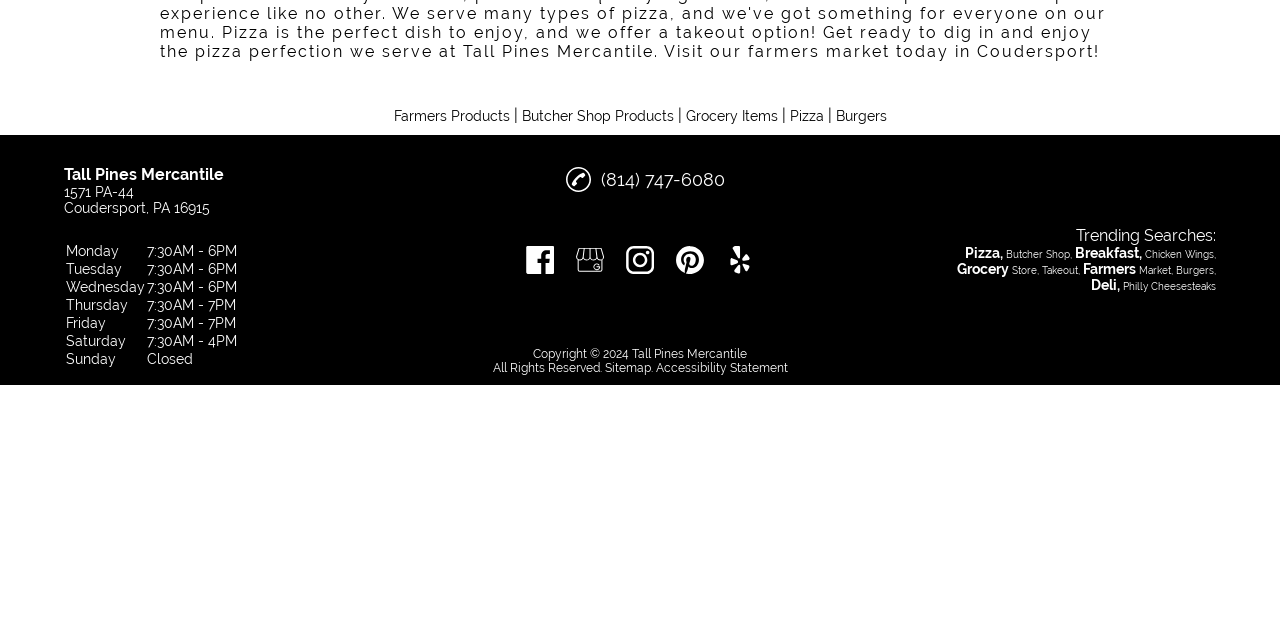Bounding box coordinates should be in the format (top-left x, top-left y, bottom-right x, bottom-right y) and all values should be floating point numbers between 0 and 1. Determine the bounding box coordinate for the UI element described as: Google My Business

[0.45, 0.384, 0.472, 0.428]